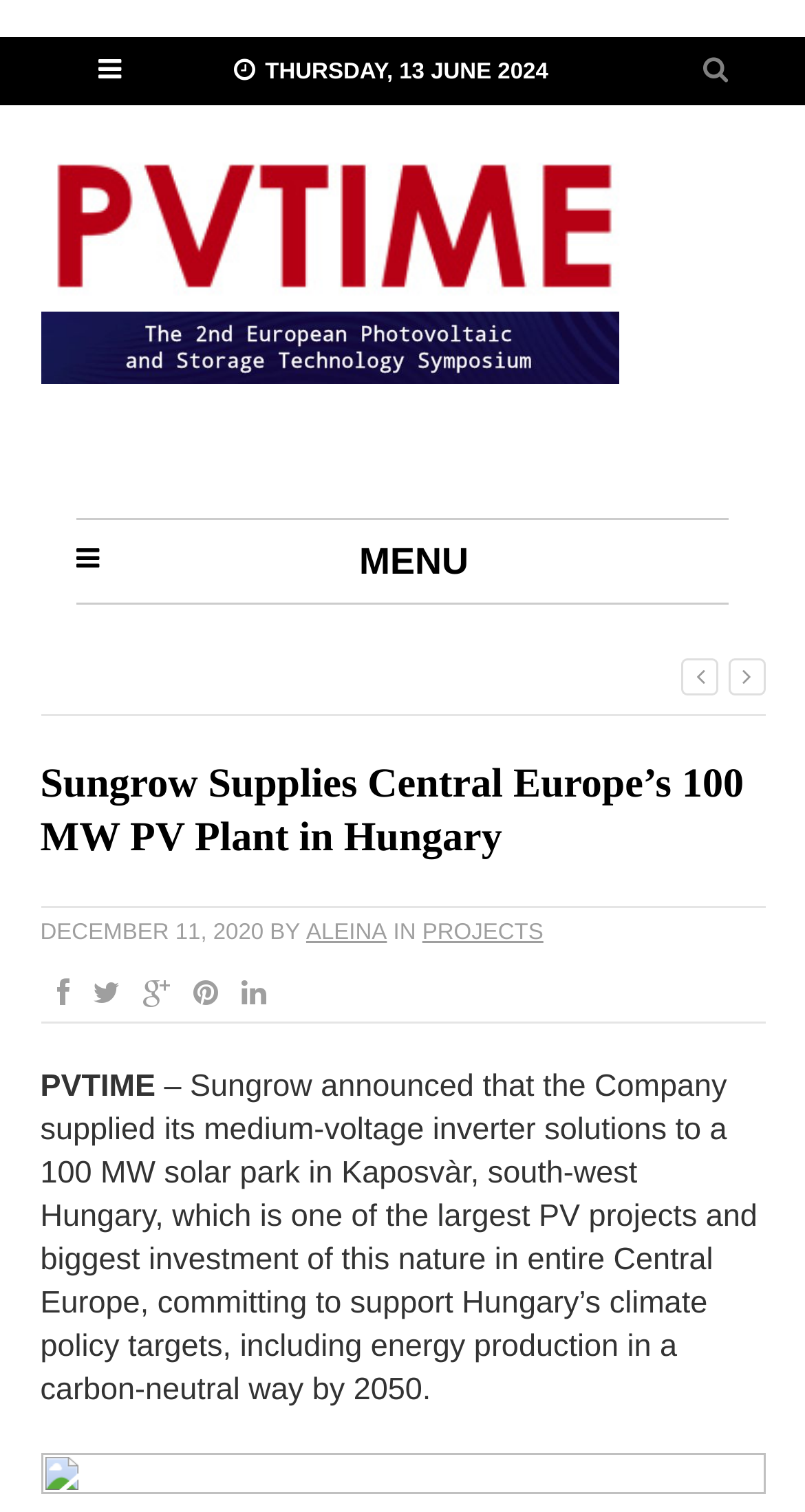What is the target year for Hungary's climate policy?
Look at the screenshot and respond with one word or a short phrase.

2050